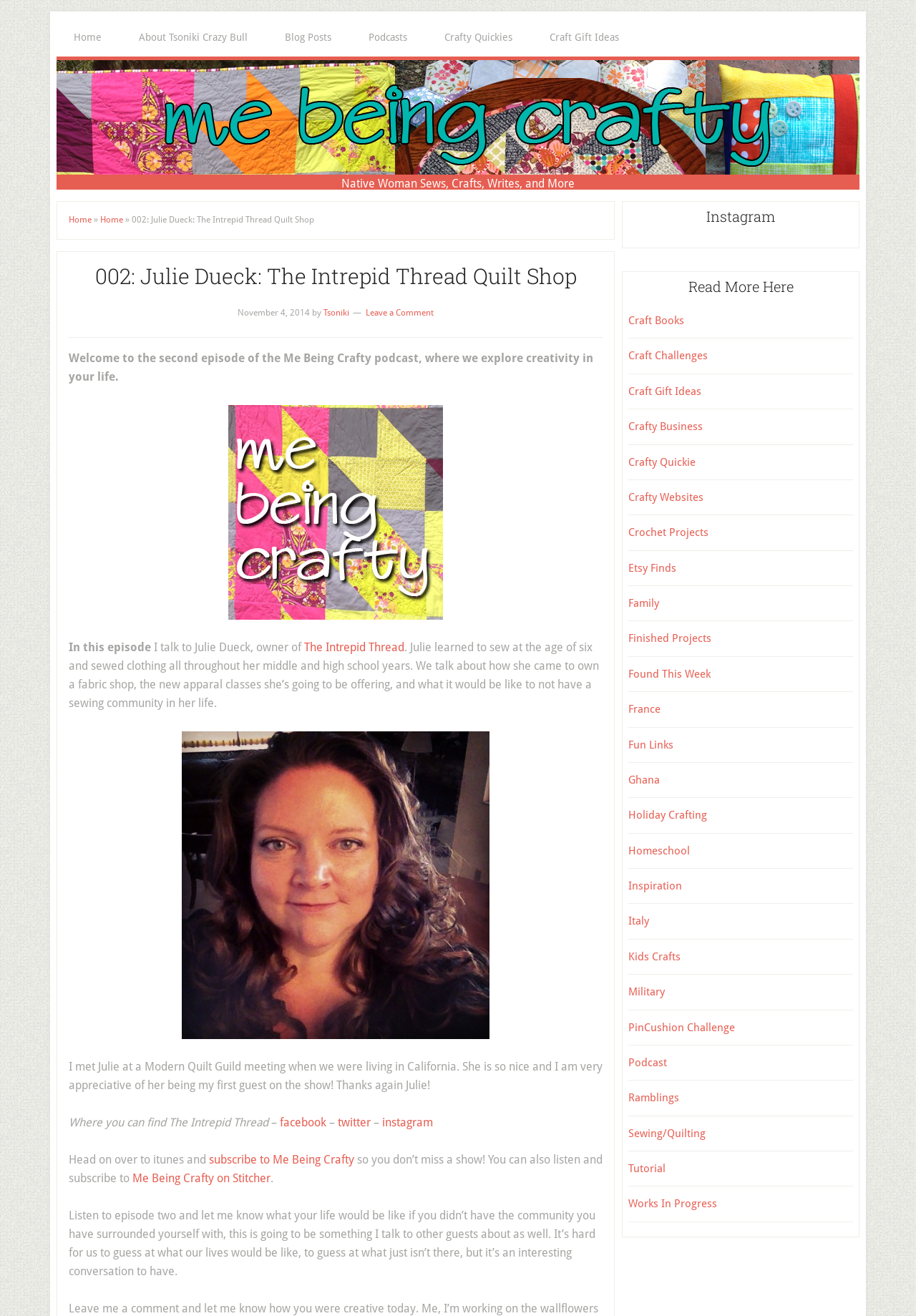Can you provide the bounding box coordinates for the element that should be clicked to implement the instruction: "Visit The Intrepid Thread on Facebook"?

[0.305, 0.848, 0.356, 0.858]